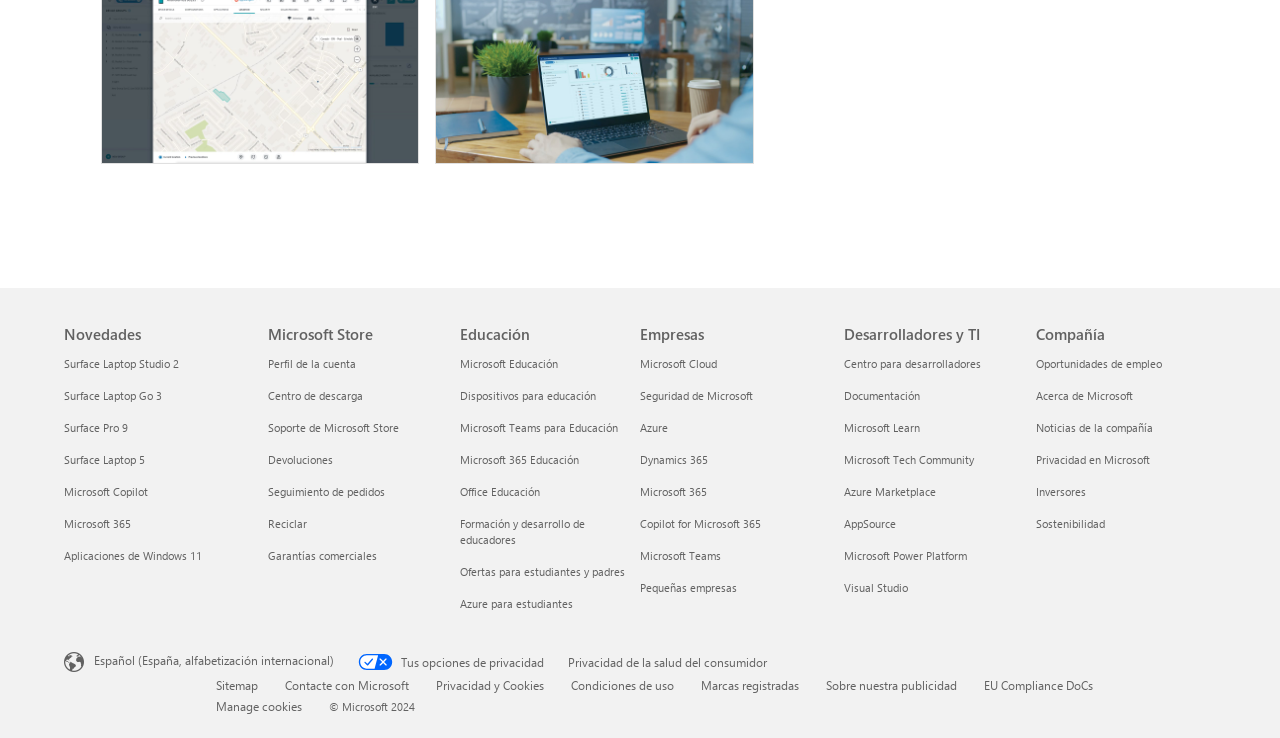Provide a short answer to the following question with just one word or phrase: What is the category of links that includes 'Microsoft Educación'?

Educación